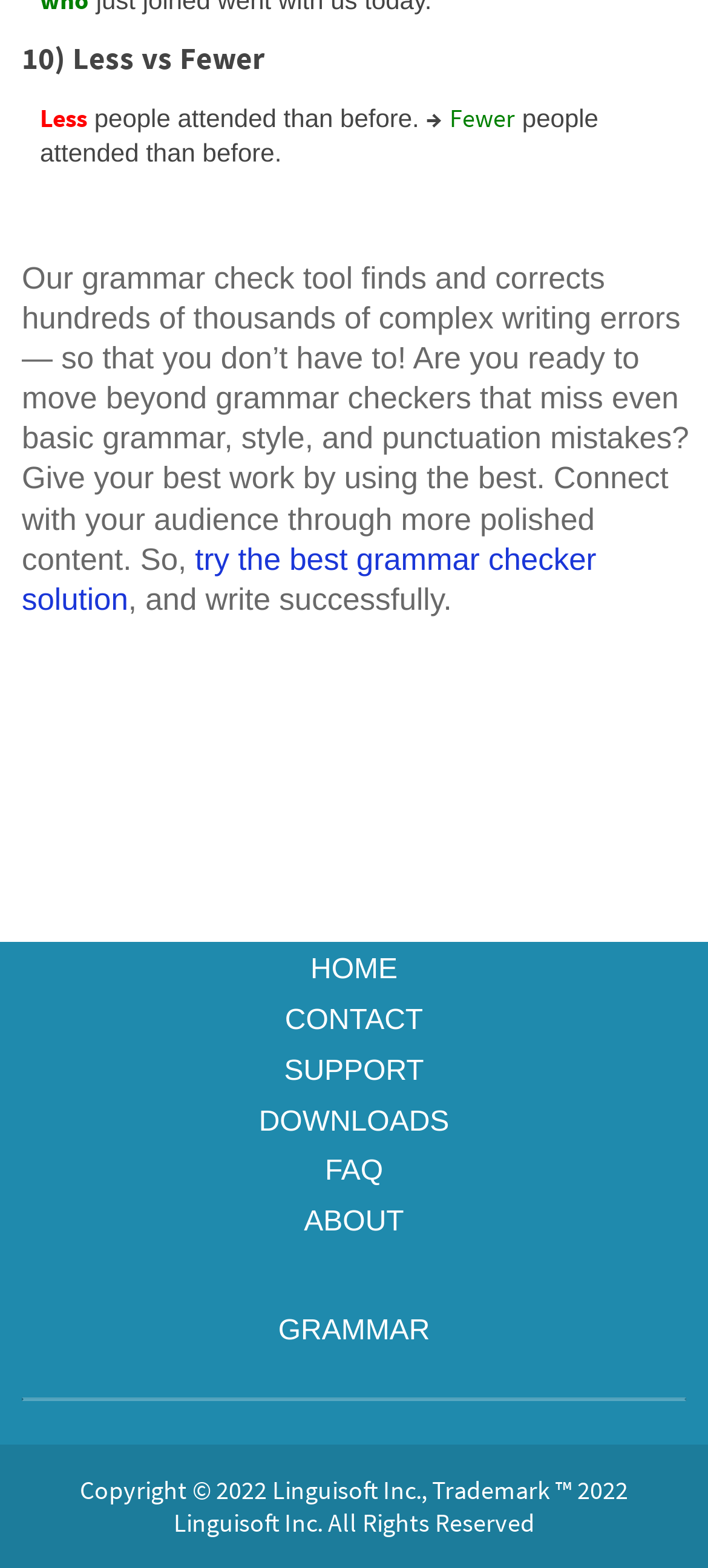Determine the bounding box coordinates of the clickable region to execute the instruction: "Go to the previous post". The coordinates should be four float numbers between 0 and 1, denoted as [left, top, right, bottom].

None